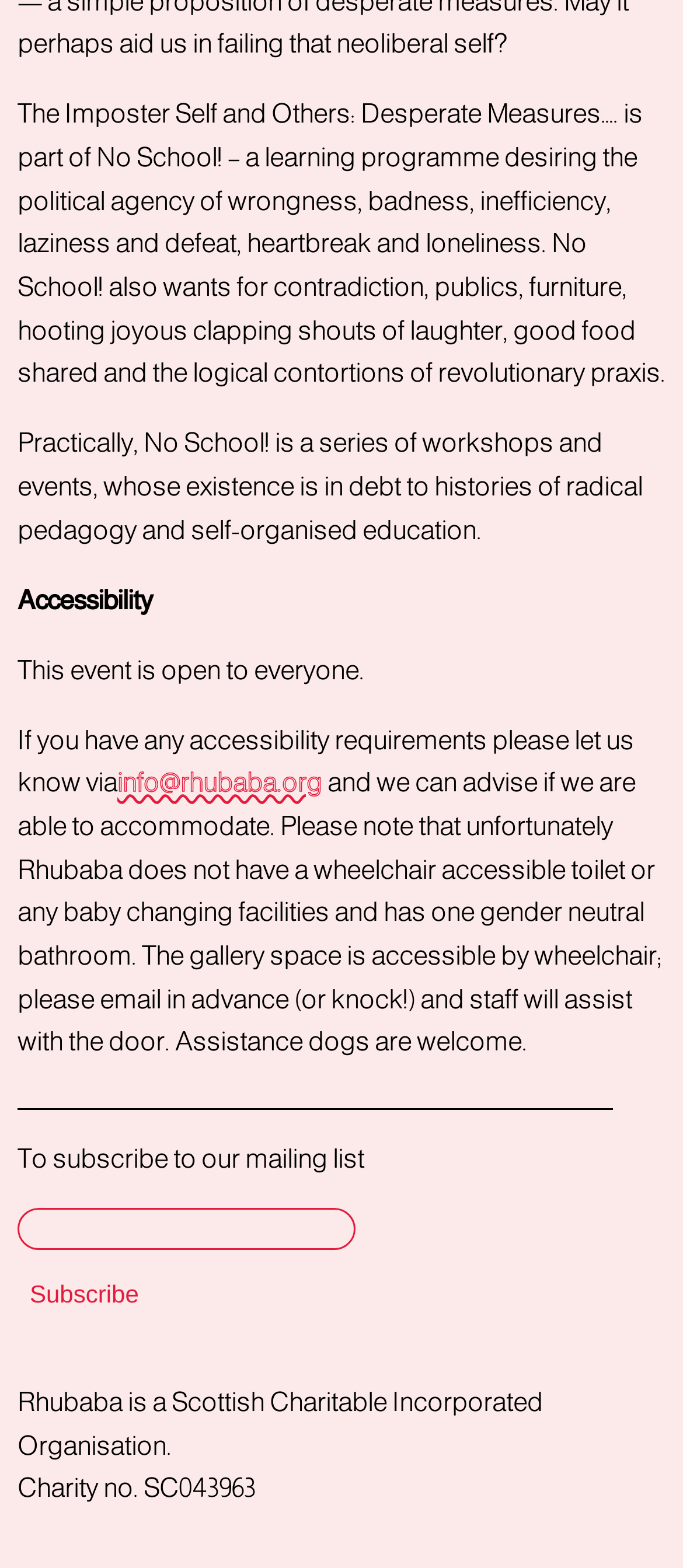Look at the image and write a detailed answer to the question: 
What is the name of the learning programme?

The name of the learning programme is mentioned in the first StaticText element, which describes the programme as 'No School!'.